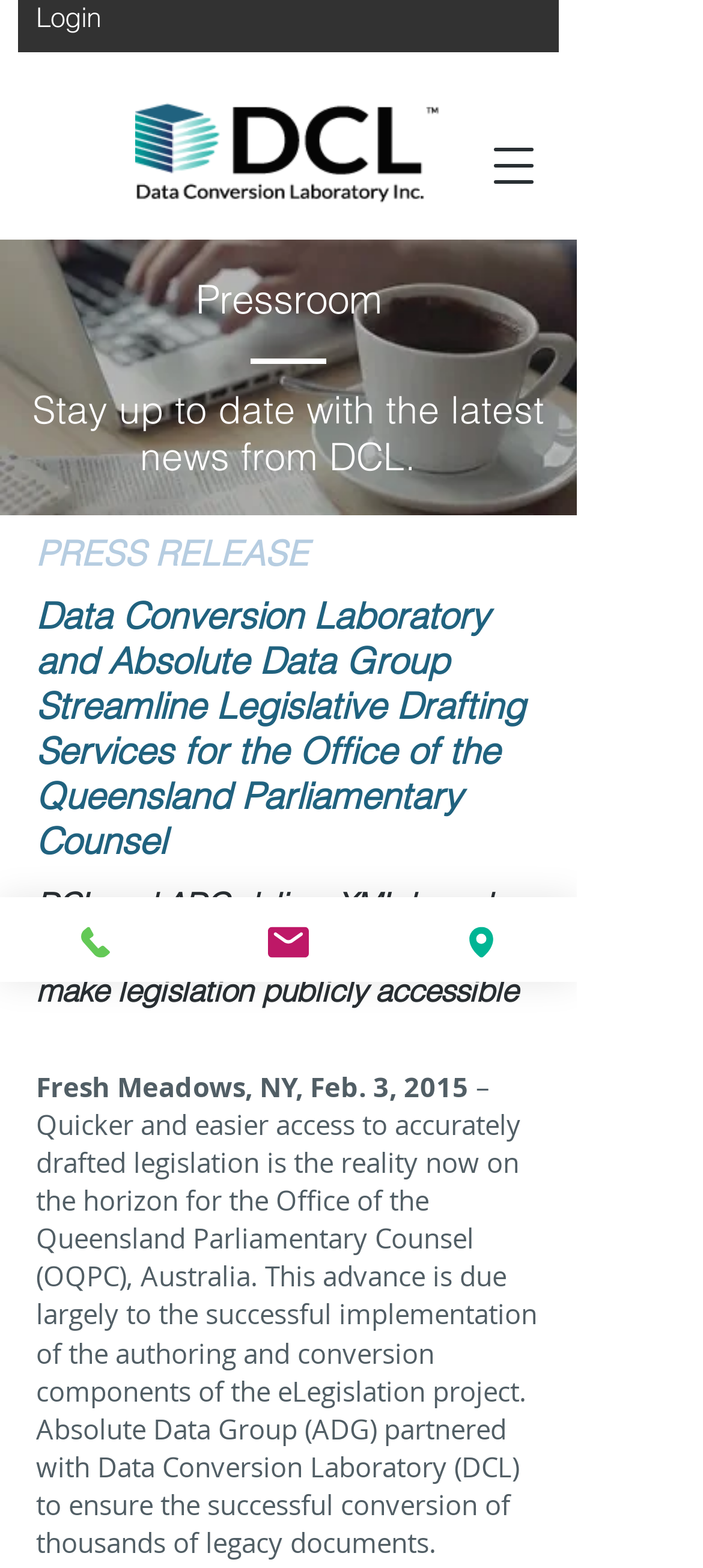Based on the image, please respond to the question with as much detail as possible:
What is the location of the company mentioned in the press release?

The static text element with the content 'Fresh Meadows, NY, Feb. 3, 2015' suggests that the company mentioned in the press release is located in Fresh Meadows, NY.